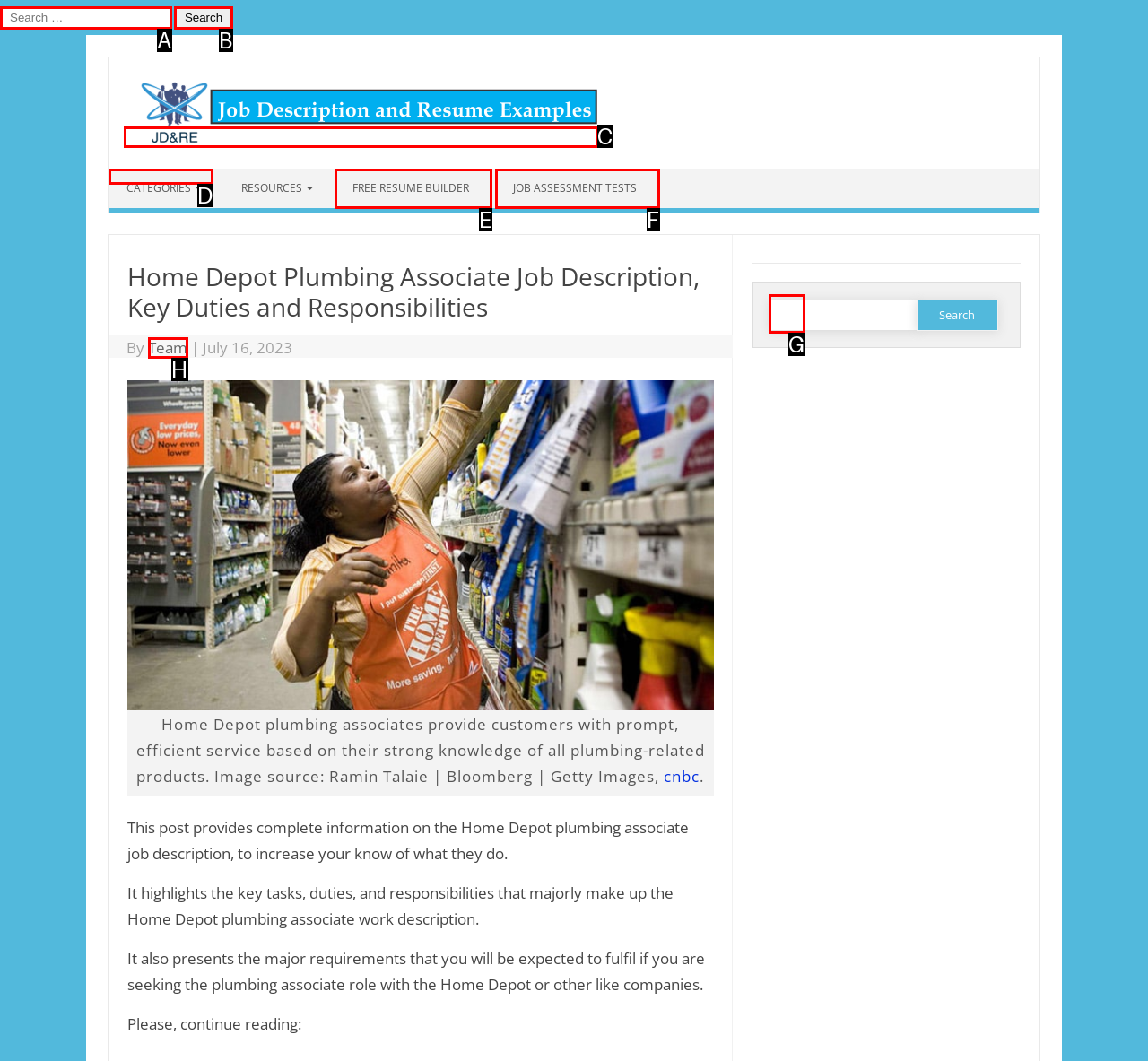Pick the HTML element that should be clicked to execute the task: Search for a resource
Respond with the letter corresponding to the correct choice.

G